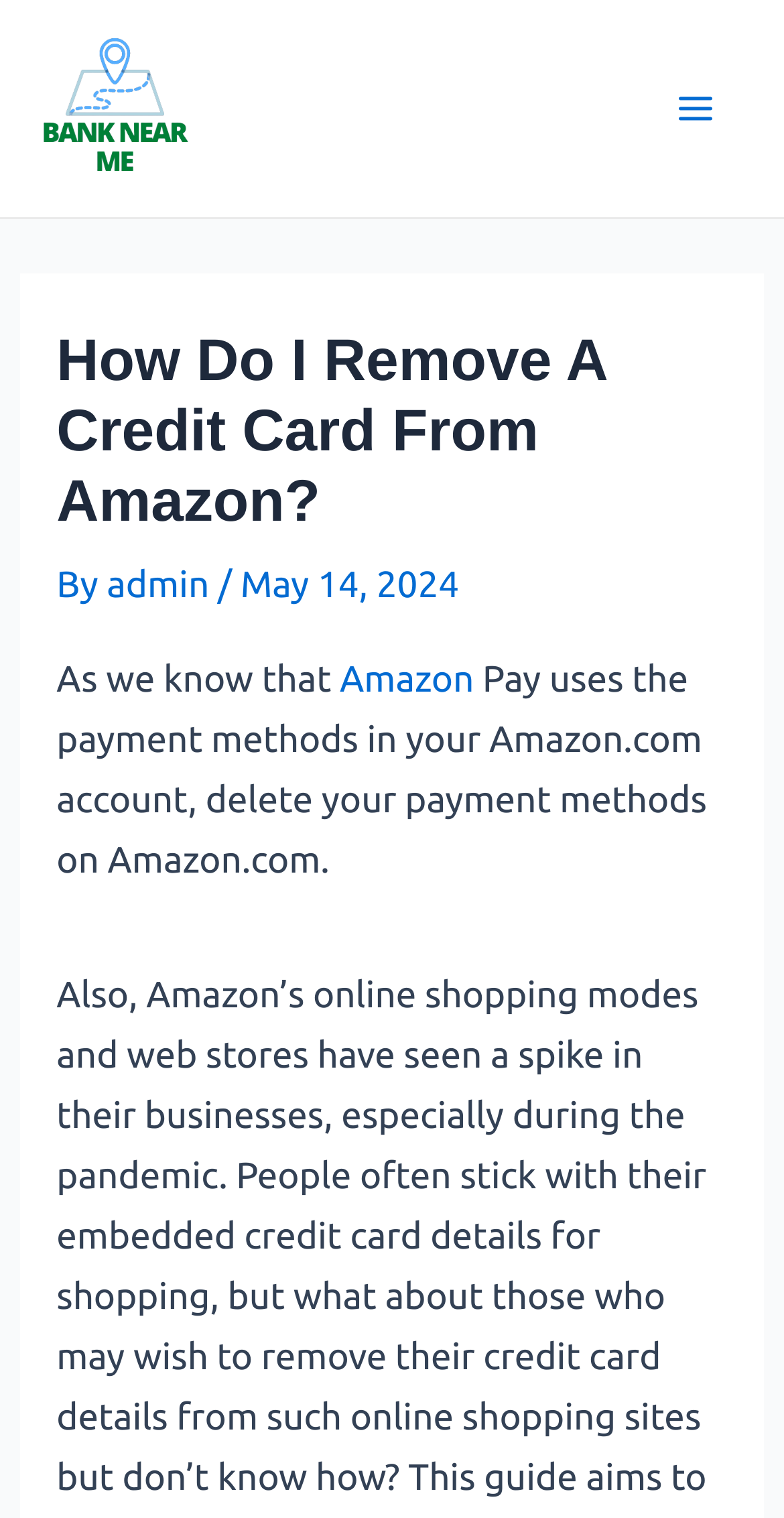What is the topic of the article?
Provide an in-depth and detailed explanation in response to the question.

The topic of the article is mentioned in the main heading and the paragraph below, and it is about removing a credit card from an Amazon account.